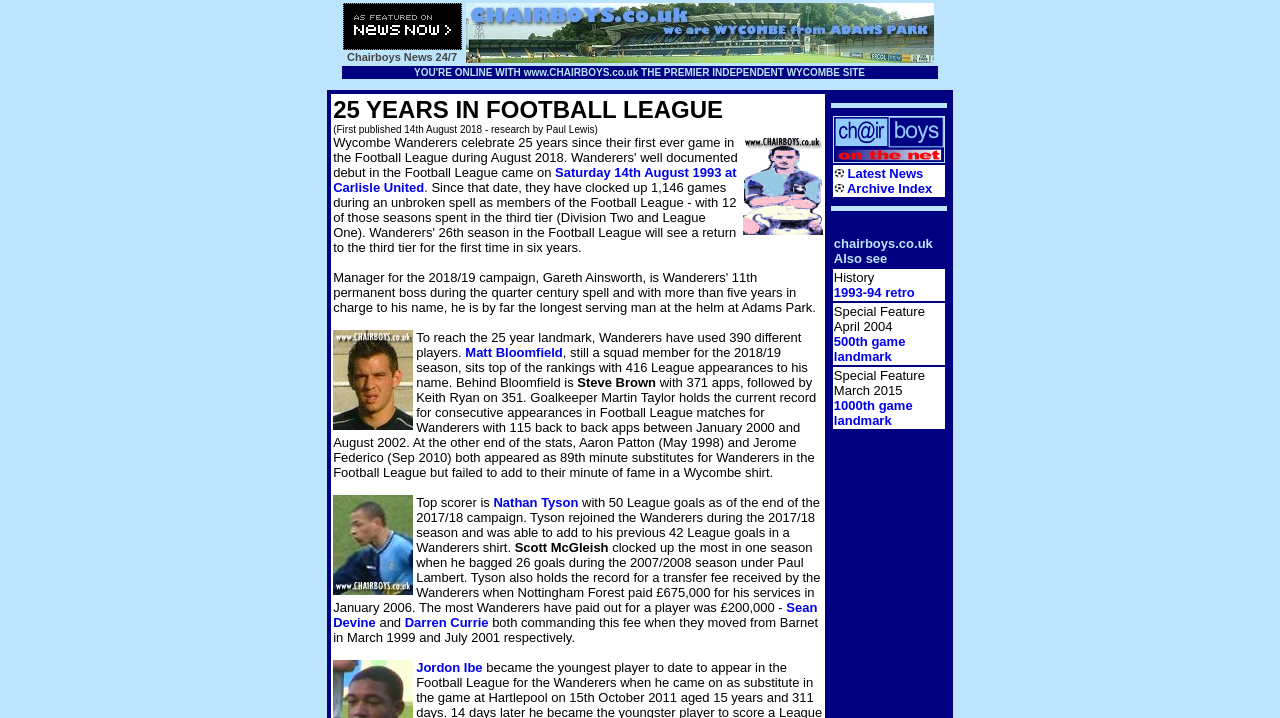Please determine the bounding box coordinates for the element with the description: "1000th game landmark".

[0.652, 0.554, 0.714, 0.596]